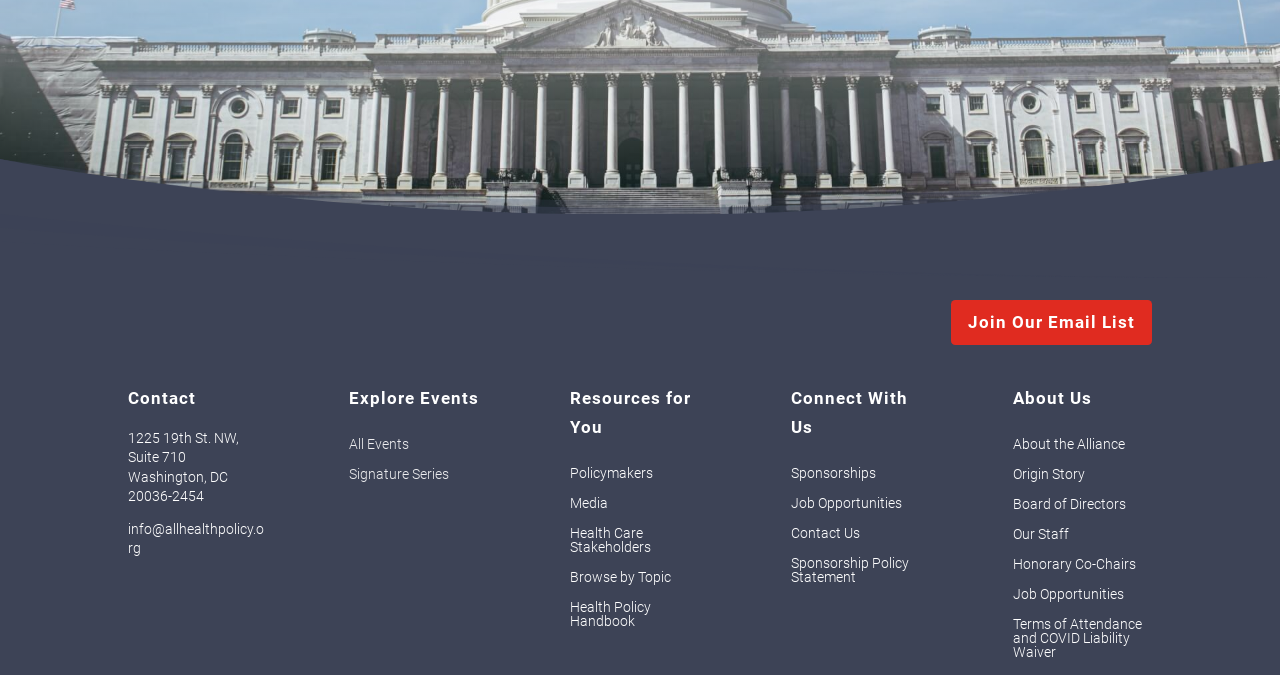Locate the bounding box coordinates of the element to click to perform the following action: 'Click on 'Home''. The coordinates should be given as four float values between 0 and 1, in the form of [left, top, right, bottom].

None